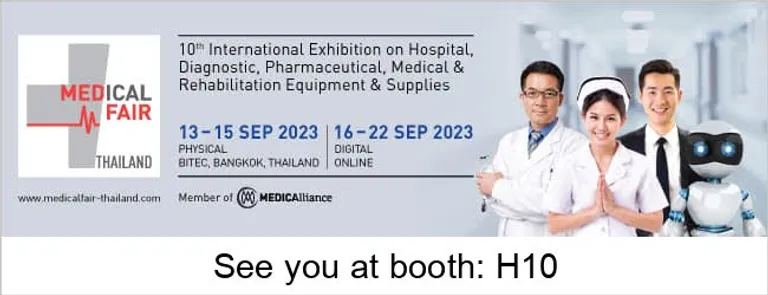What is the purpose of the robotic assistant in the banner?
Please look at the screenshot and answer in one word or a short phrase.

To reinforce the theme of innovation